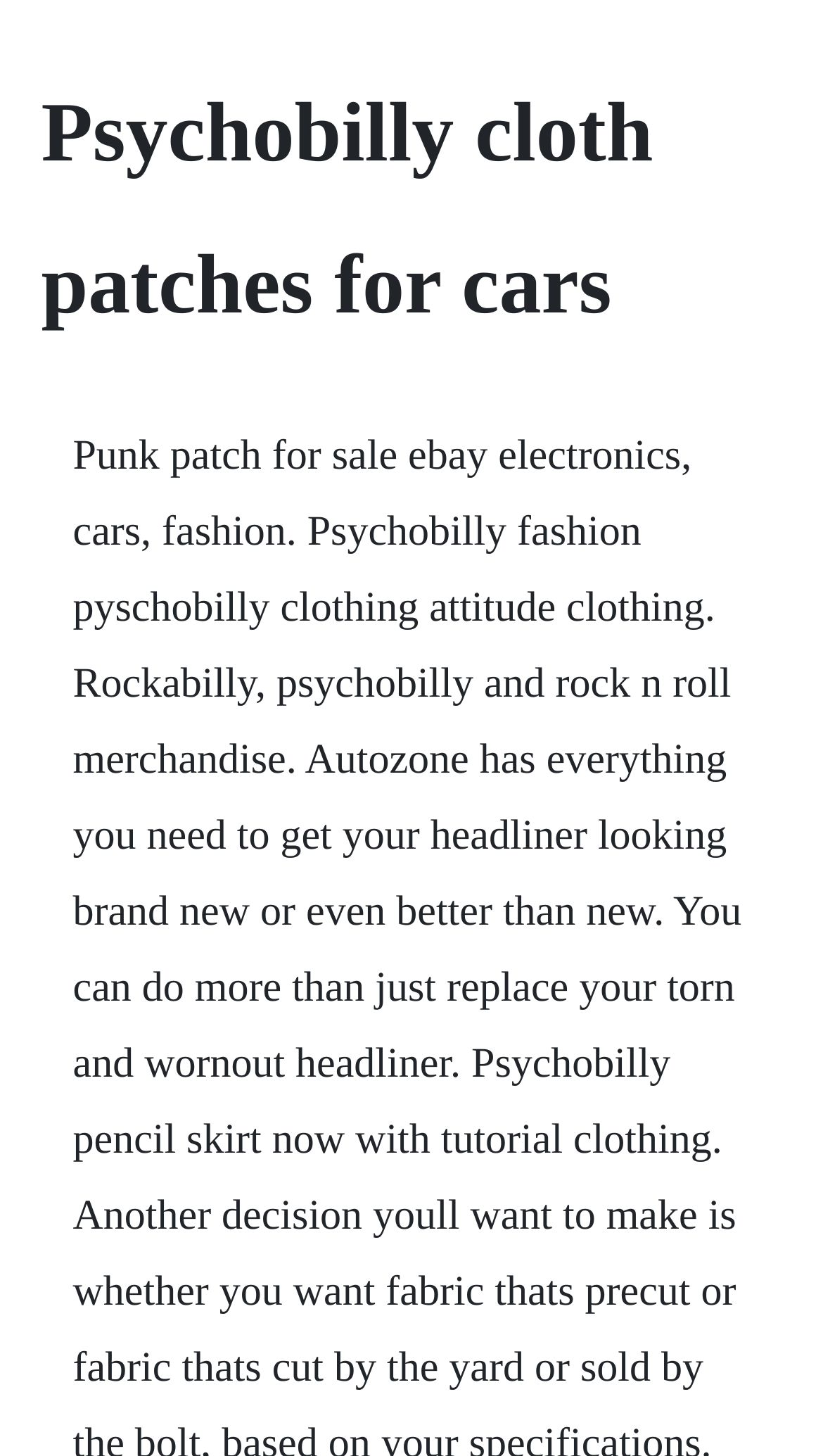Extract the primary headline from the webpage and present its text.

Psychobilly cloth patches for cars